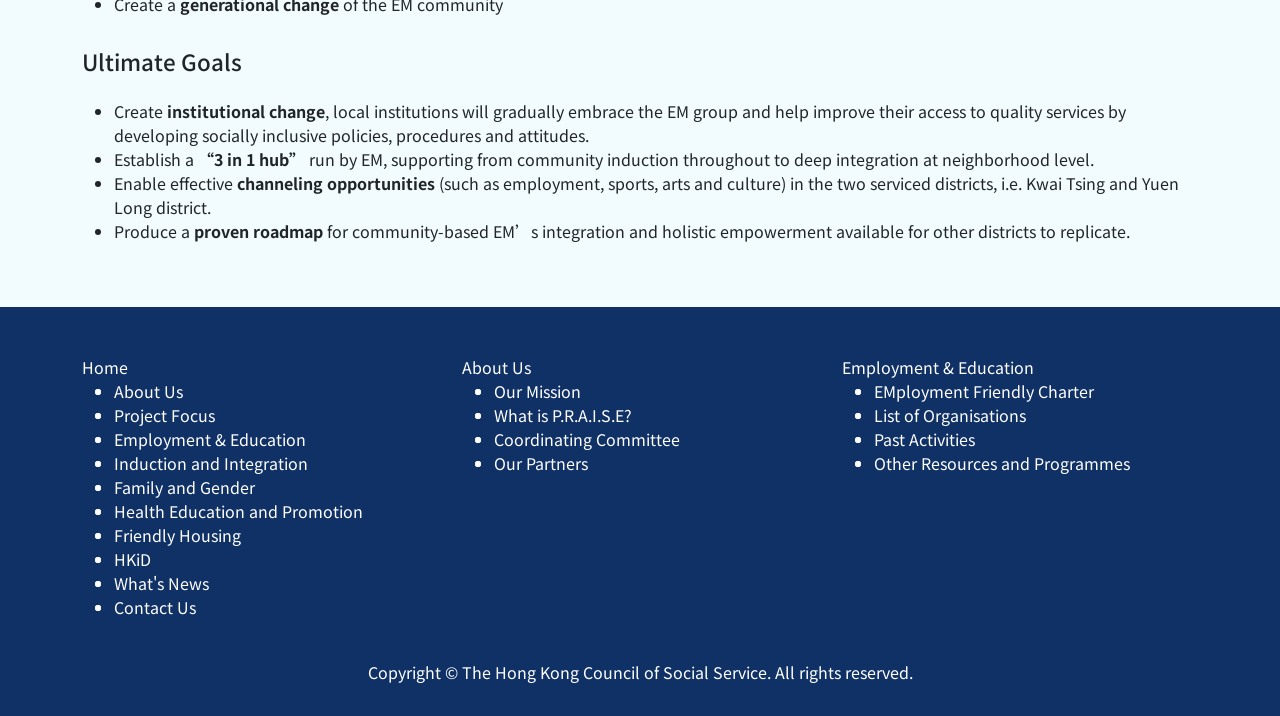Please find the bounding box coordinates of the element that must be clicked to perform the given instruction: "Contact 'HKiD'". The coordinates should be four float numbers from 0 to 1, i.e., [left, top, right, bottom].

[0.089, 0.764, 0.342, 0.798]